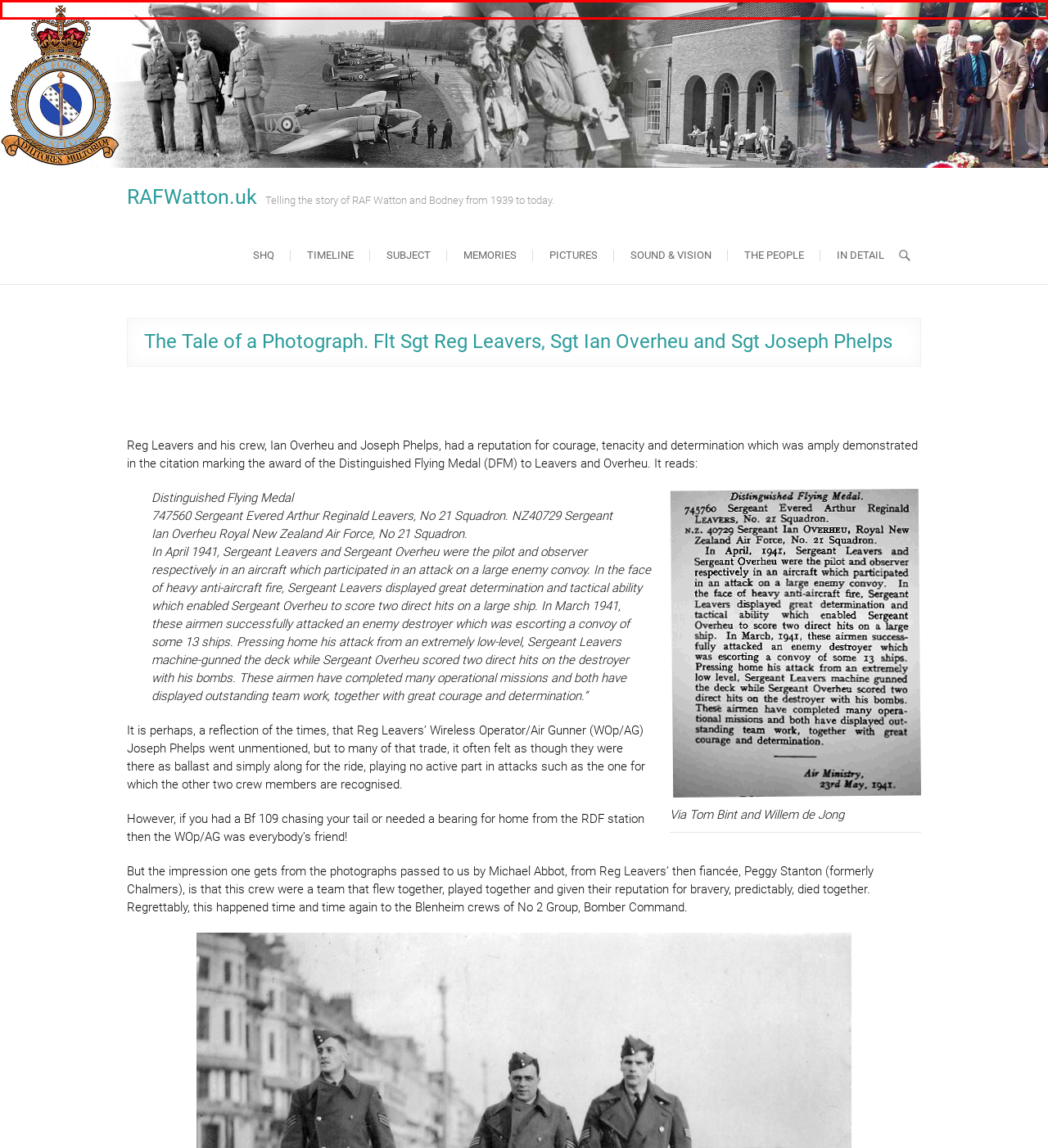Review the screenshot of a webpage which includes a red bounding box around an element. Select the description that best fits the new webpage once the element in the bounding box is clicked. Here are the candidates:
A. Blog Tool, Publishing Platform, and CMS – WordPress.org
B. Site HQ - RAFWatton.uk
C. In Detail - RAFWatton.uk
D. Free  Premium Responsive WordPress Themes/Plugins at Theme Freesia
E. Pictures - RAFWatton.uk
F. Multimedia - RAFWatton.uk
G. Memories - RAFWatton.uk
H. In Memoriam - RAFWatton.uk

B